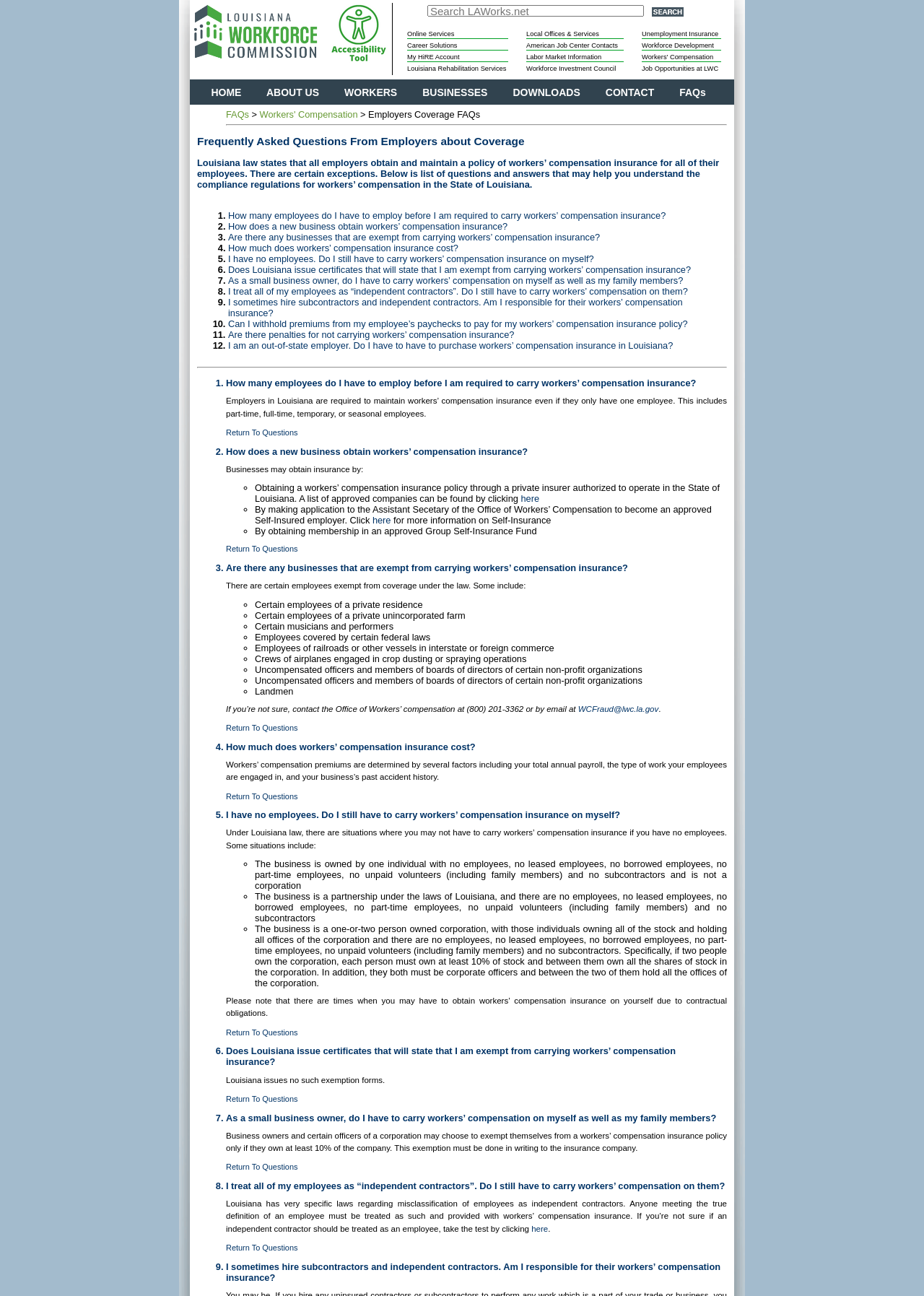Can an employer withhold premiums from an employee's paycheck to pay for workers' compensation insurance?
Please interpret the details in the image and answer the question thoroughly.

The webpage states that an employer cannot withhold premiums from an employee's paycheck to pay for workers' compensation insurance, as it is listed as one of the frequently asked questions.